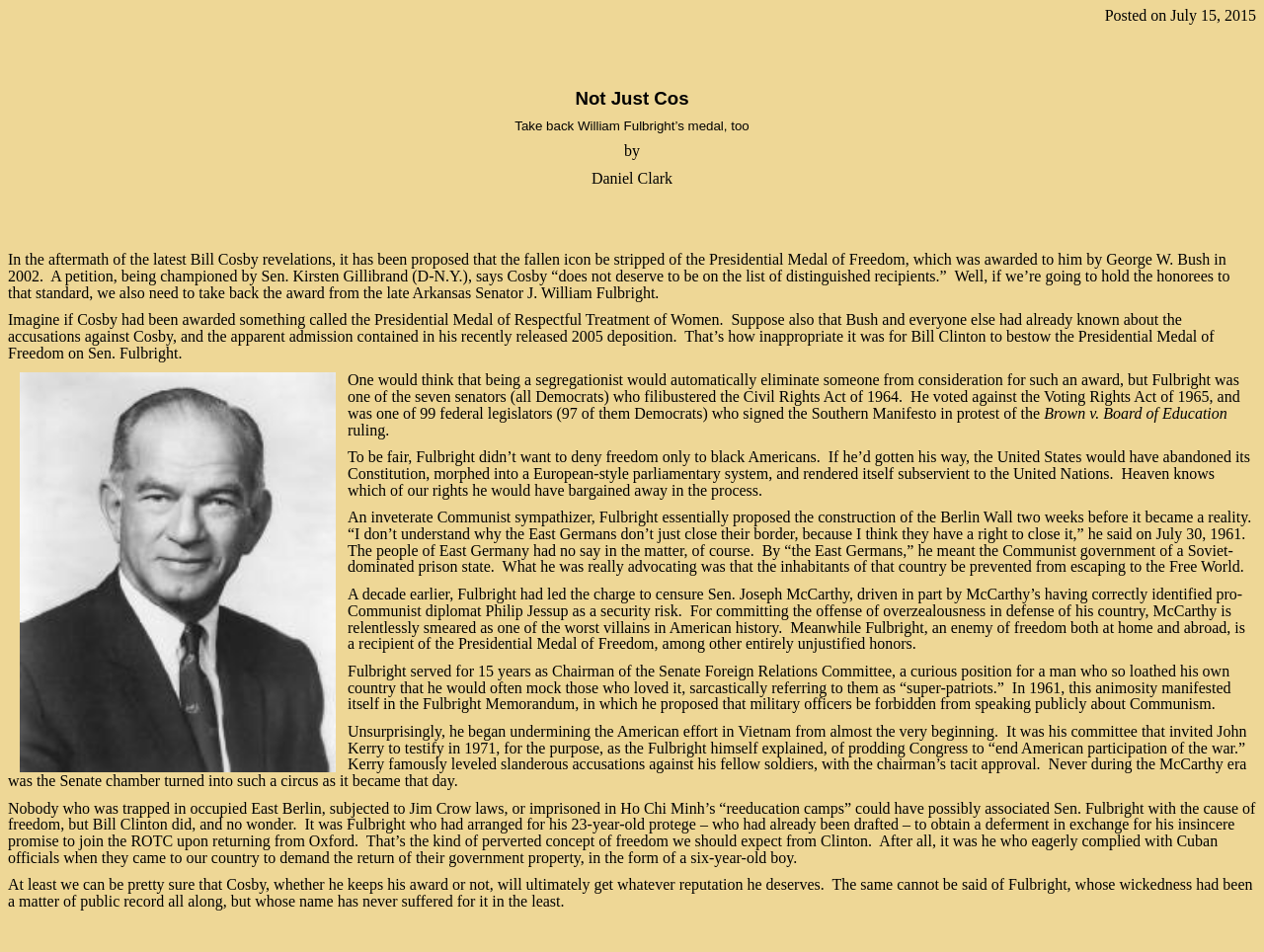Who is the senator mentioned in the article?
Please analyze the image and answer the question with as much detail as possible.

The article mentions Senator Kirsten Gillibrand (D-N.Y.) as the one championing a petition to revoke Bill Cosby's Presidential Medal of Freedom.